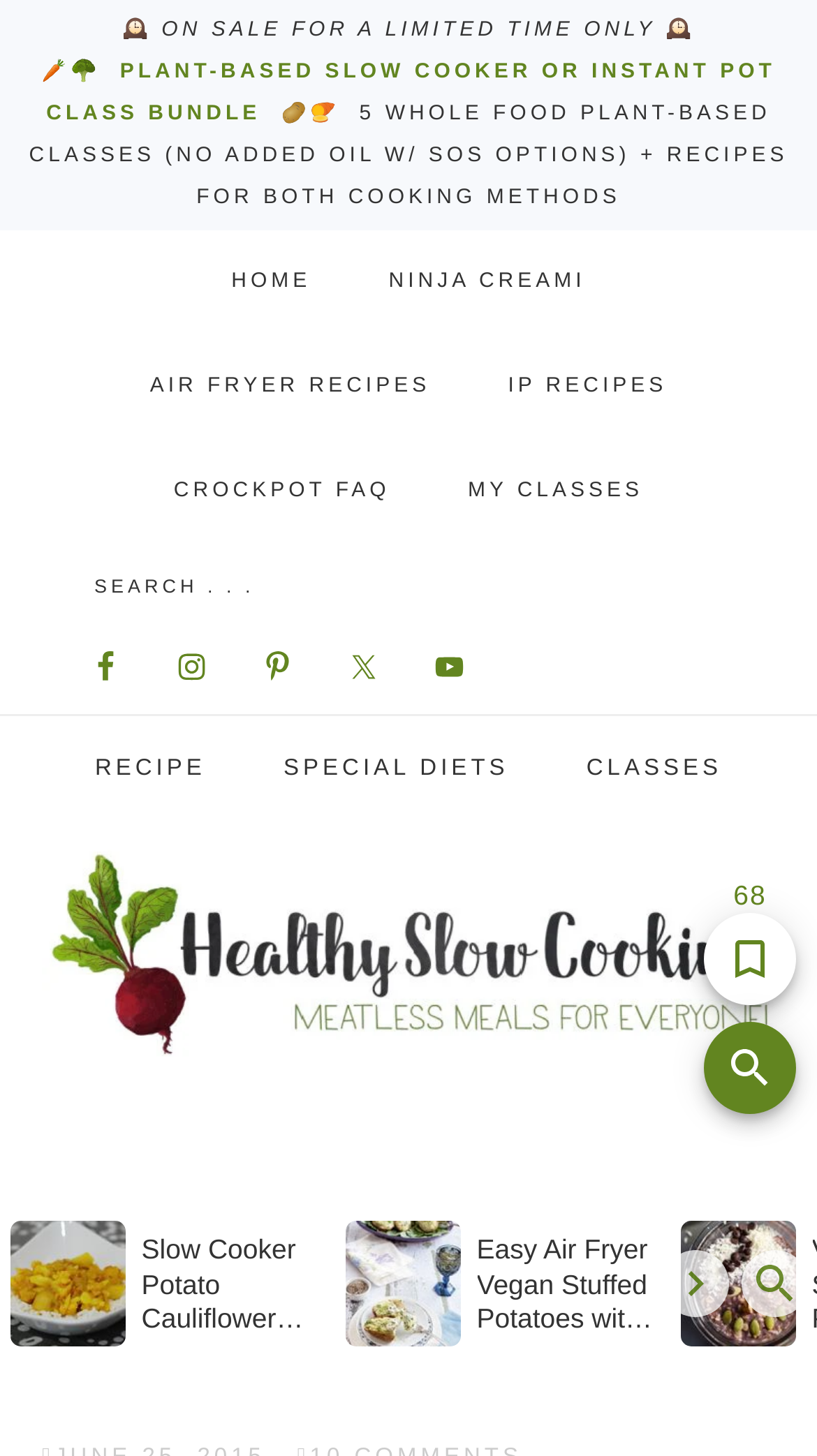Pinpoint the bounding box coordinates of the area that must be clicked to complete this instruction: "Add to favorites".

[0.862, 0.627, 0.974, 0.69]